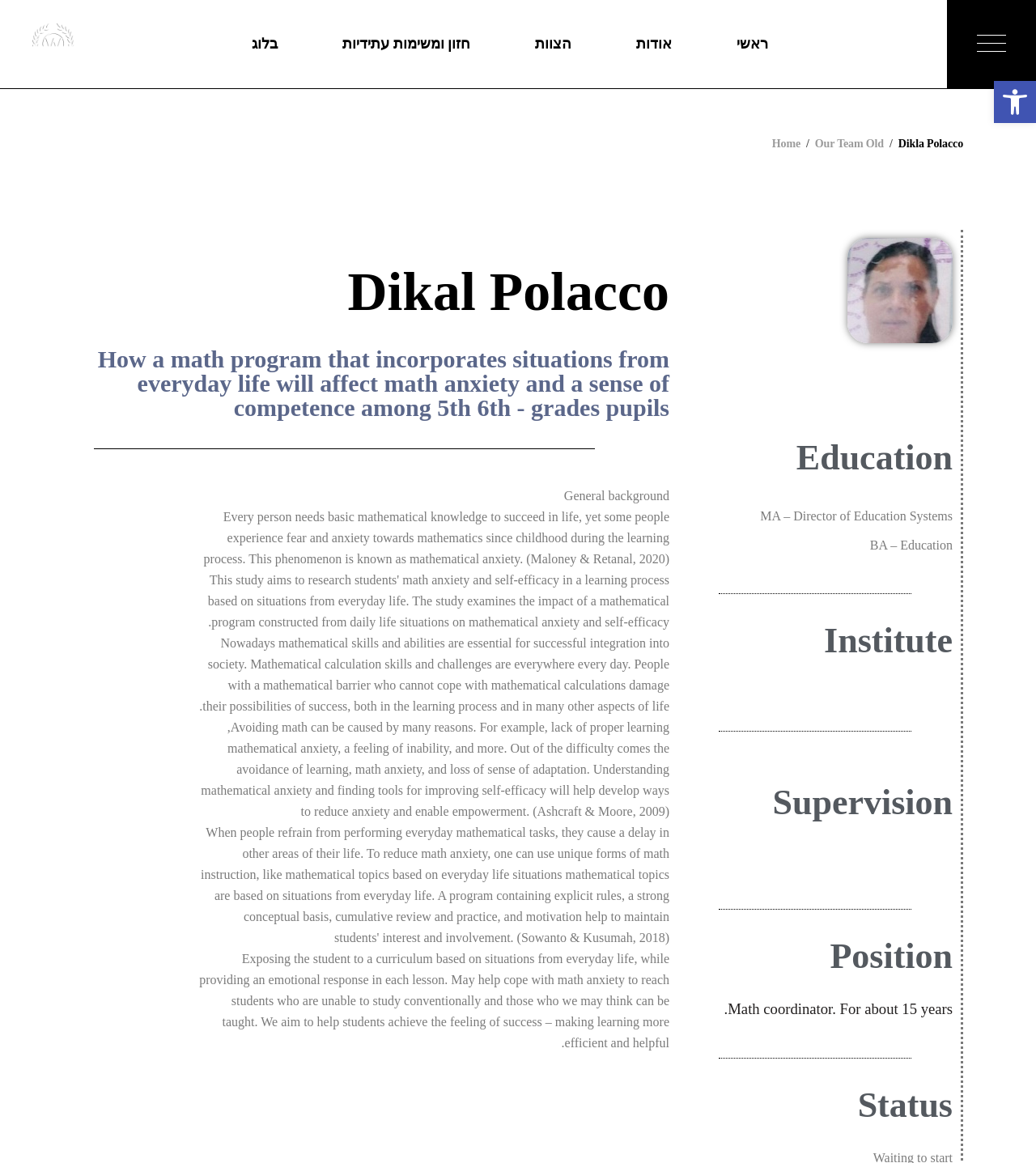Identify the bounding box coordinates for the element that needs to be clicked to fulfill this instruction: "Open the blog". Provide the coordinates in the format of four float numbers between 0 and 1: [left, top, right, bottom].

[0.243, 0.0, 0.276, 0.076]